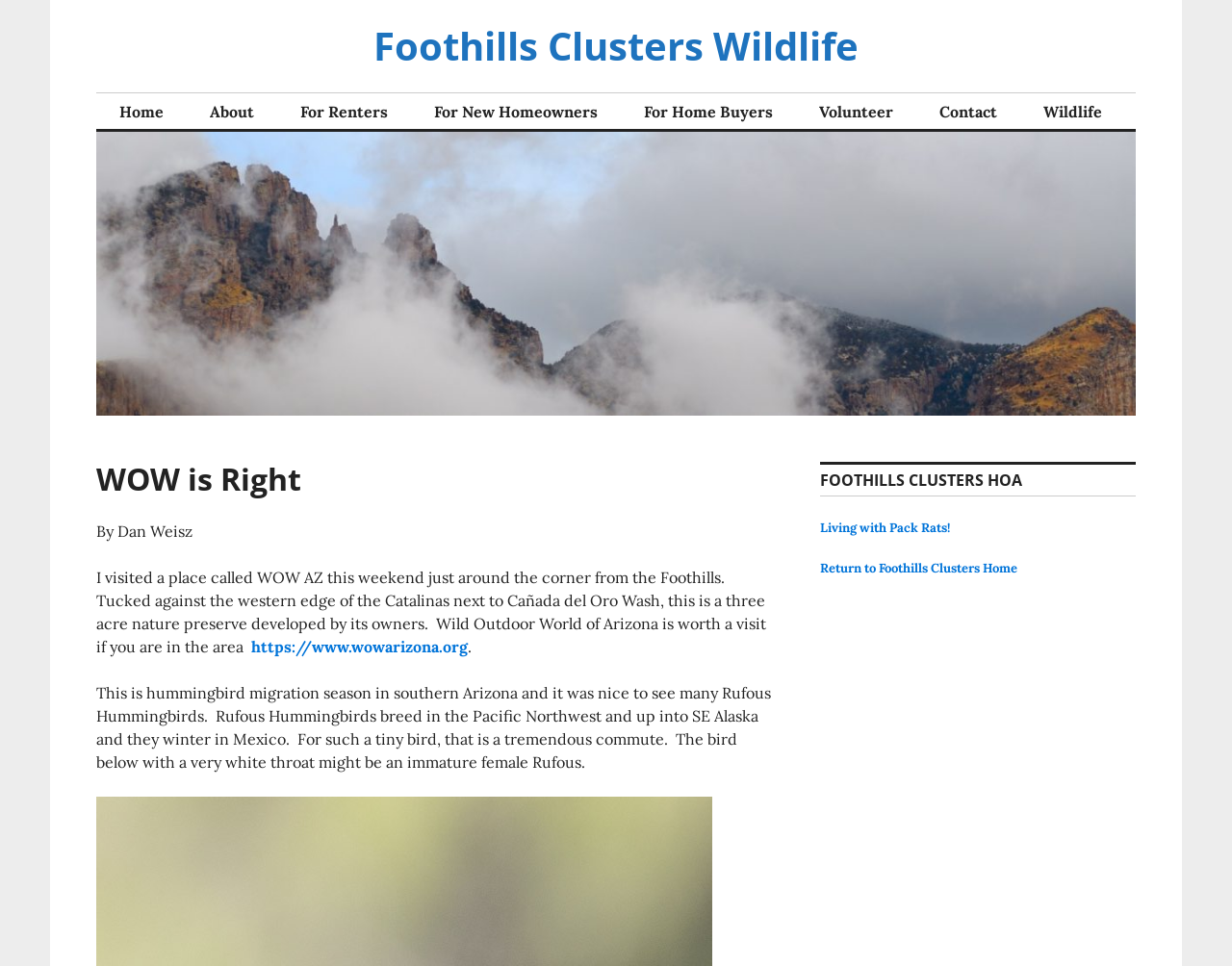Please determine the bounding box coordinates of the element's region to click for the following instruction: "Learn more about WOW AZ".

[0.204, 0.659, 0.38, 0.679]